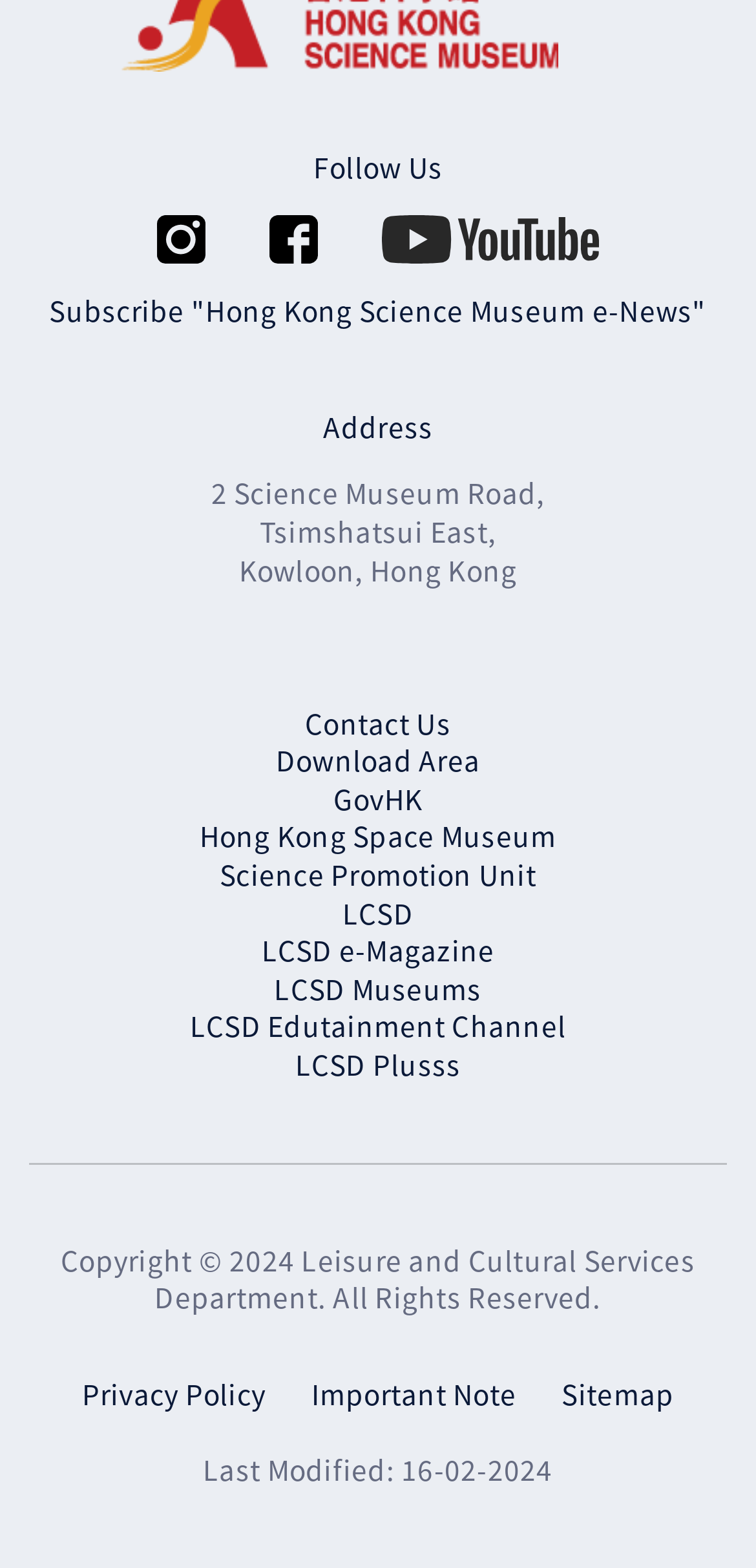Locate the bounding box coordinates of the clickable part needed for the task: "click on About".

None